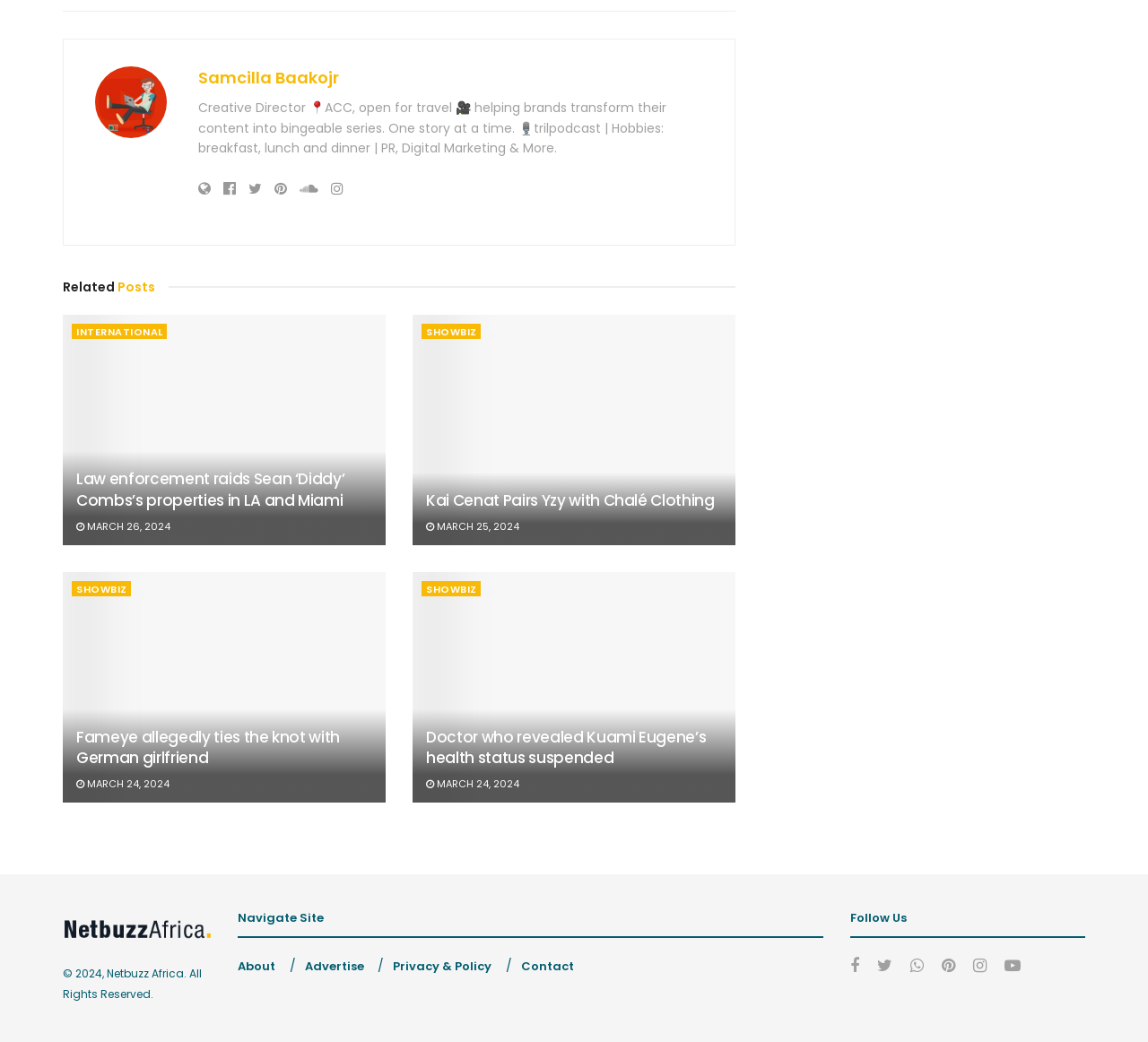Provide the bounding box coordinates of the HTML element this sentence describes: "March 24, 2024". The bounding box coordinates consist of four float numbers between 0 and 1, i.e., [left, top, right, bottom].

[0.066, 0.745, 0.148, 0.759]